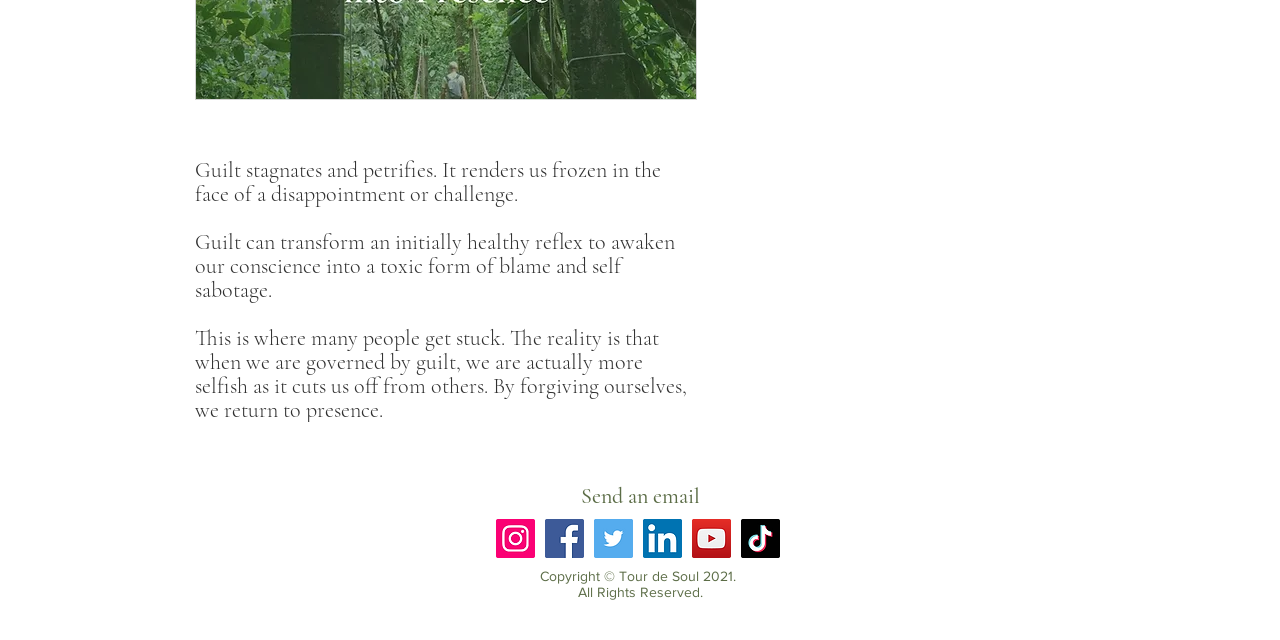Using the given description, provide the bounding box coordinates formatted as (top-left x, top-left y, bottom-right x, bottom-right y), with all values being floating point numbers between 0 and 1. Description: aria-label="Facebook"

[0.426, 0.811, 0.456, 0.872]